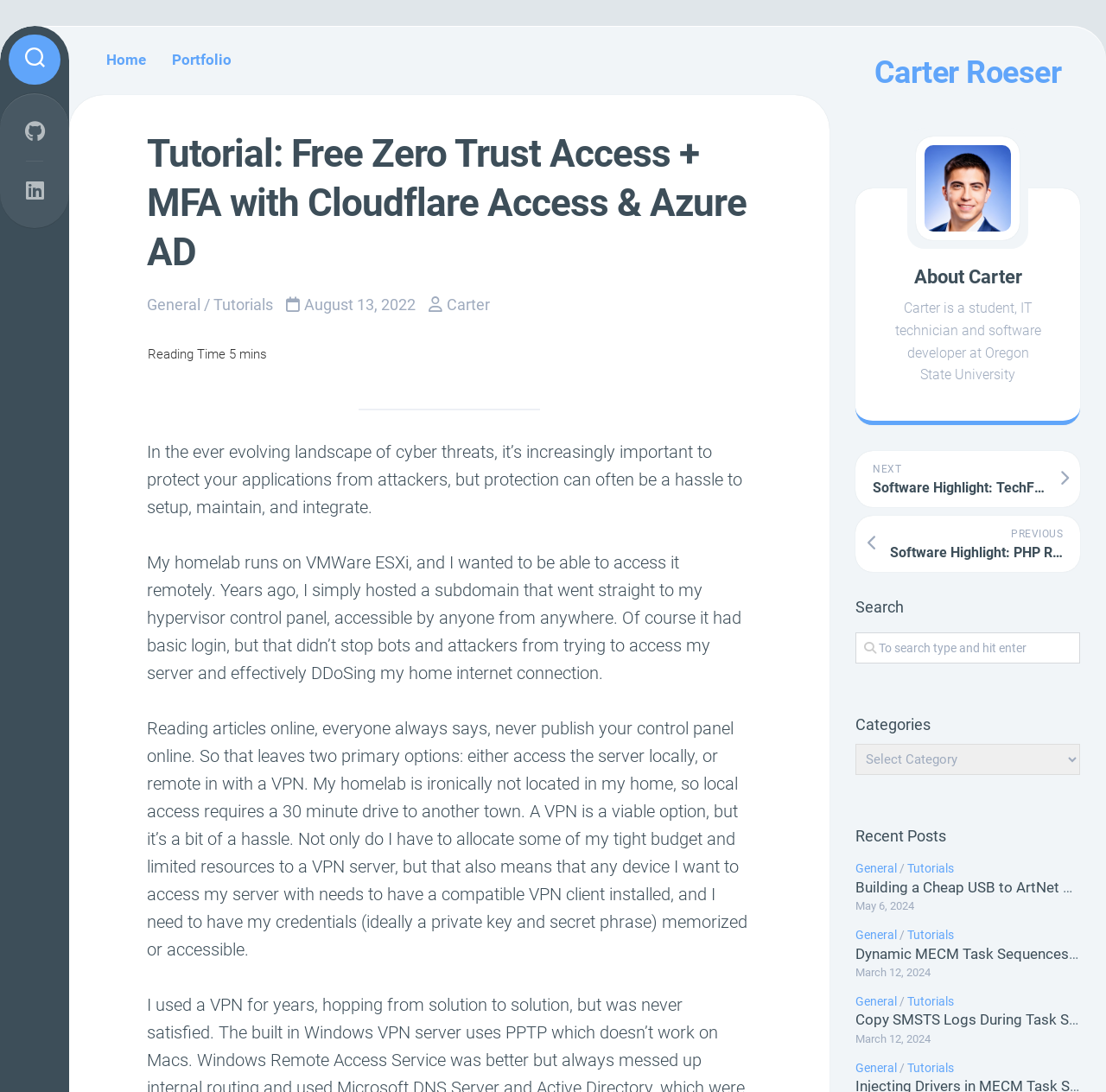Please extract the title of the webpage.

Tutorial: Free Zero Trust Access + MFA with Cloudflare Access & Azure AD